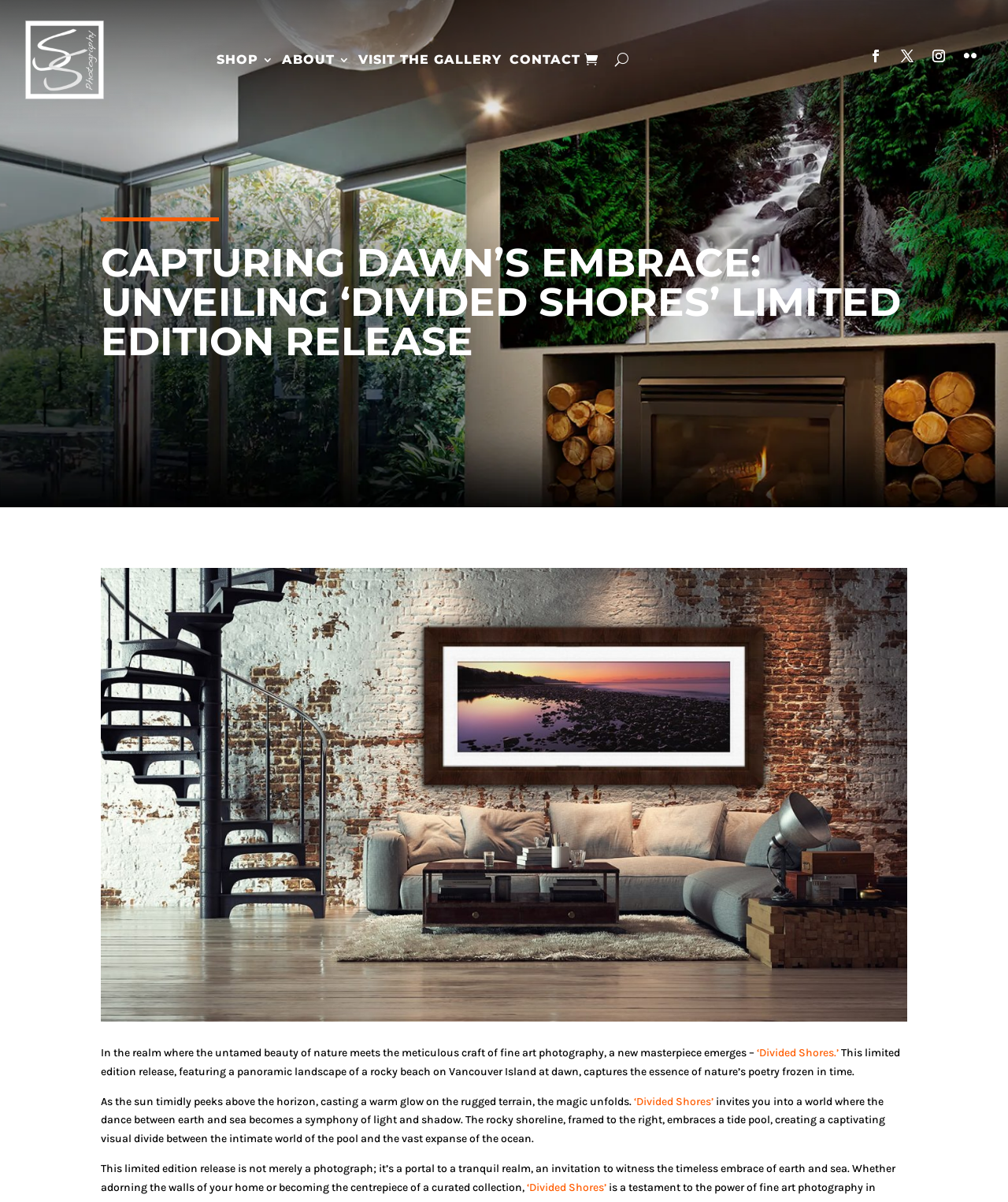Show me the bounding box coordinates of the clickable region to achieve the task as per the instruction: "Visit the gallery".

[0.355, 0.017, 0.497, 0.082]